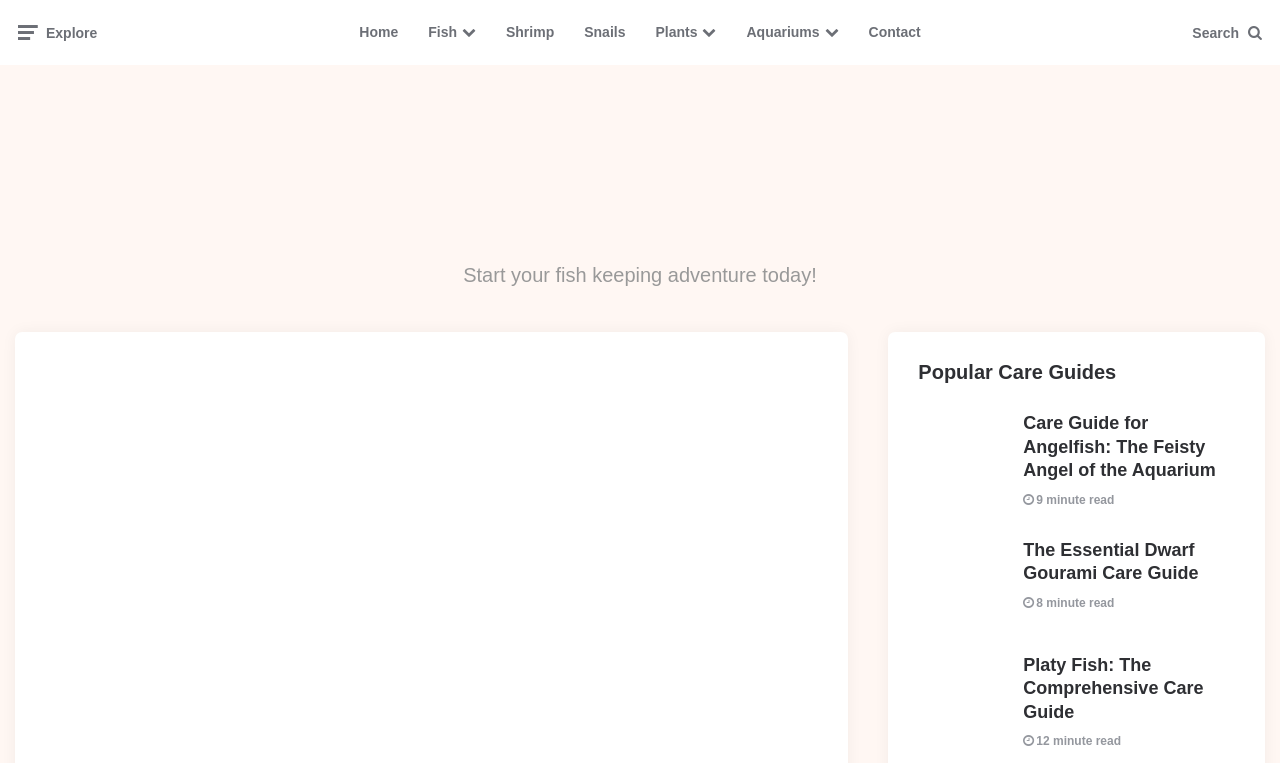Please identify the bounding box coordinates of the region to click in order to complete the task: "Call 01843 799121 for more information". The coordinates must be four float numbers between 0 and 1, specified as [left, top, right, bottom].

None